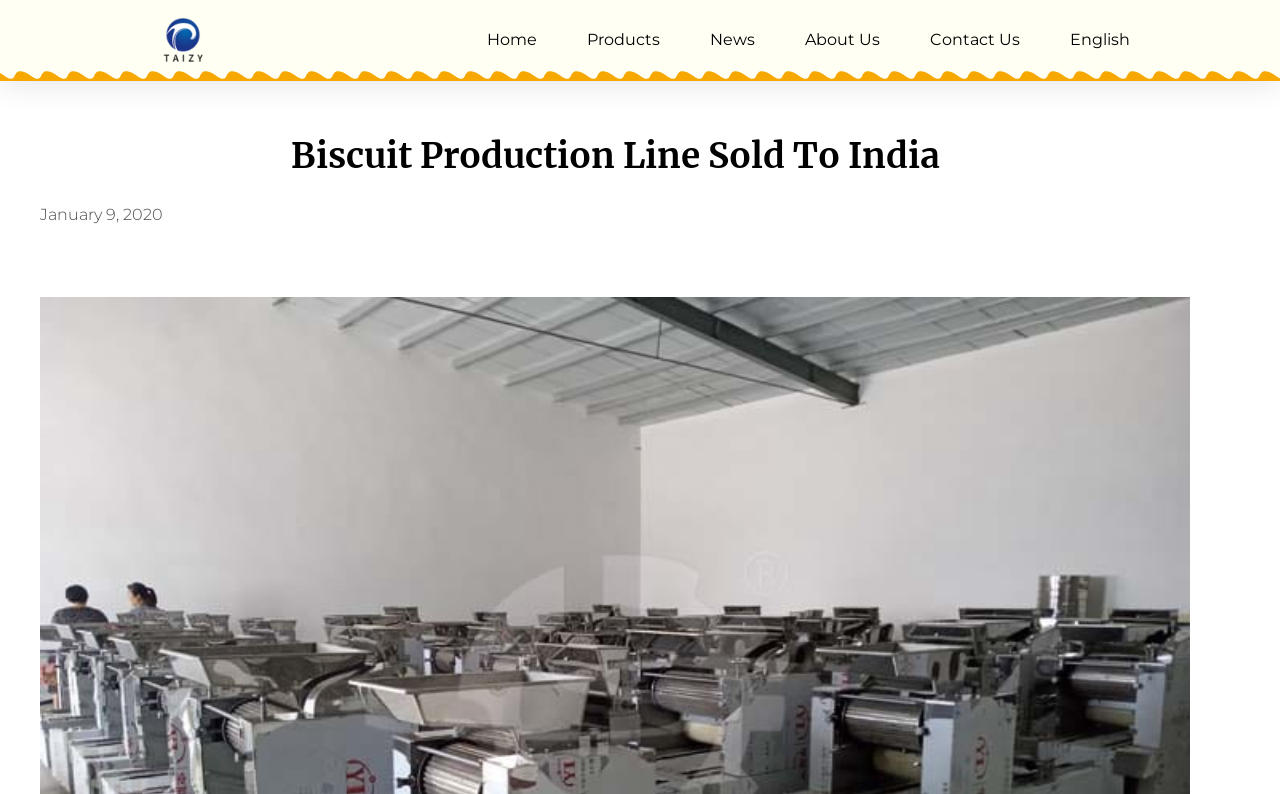Determine the bounding box coordinates for the HTML element mentioned in the following description: "News". The coordinates should be a list of four floats ranging from 0 to 1, represented as [left, top, right, bottom].

[0.554, 0.021, 0.589, 0.079]